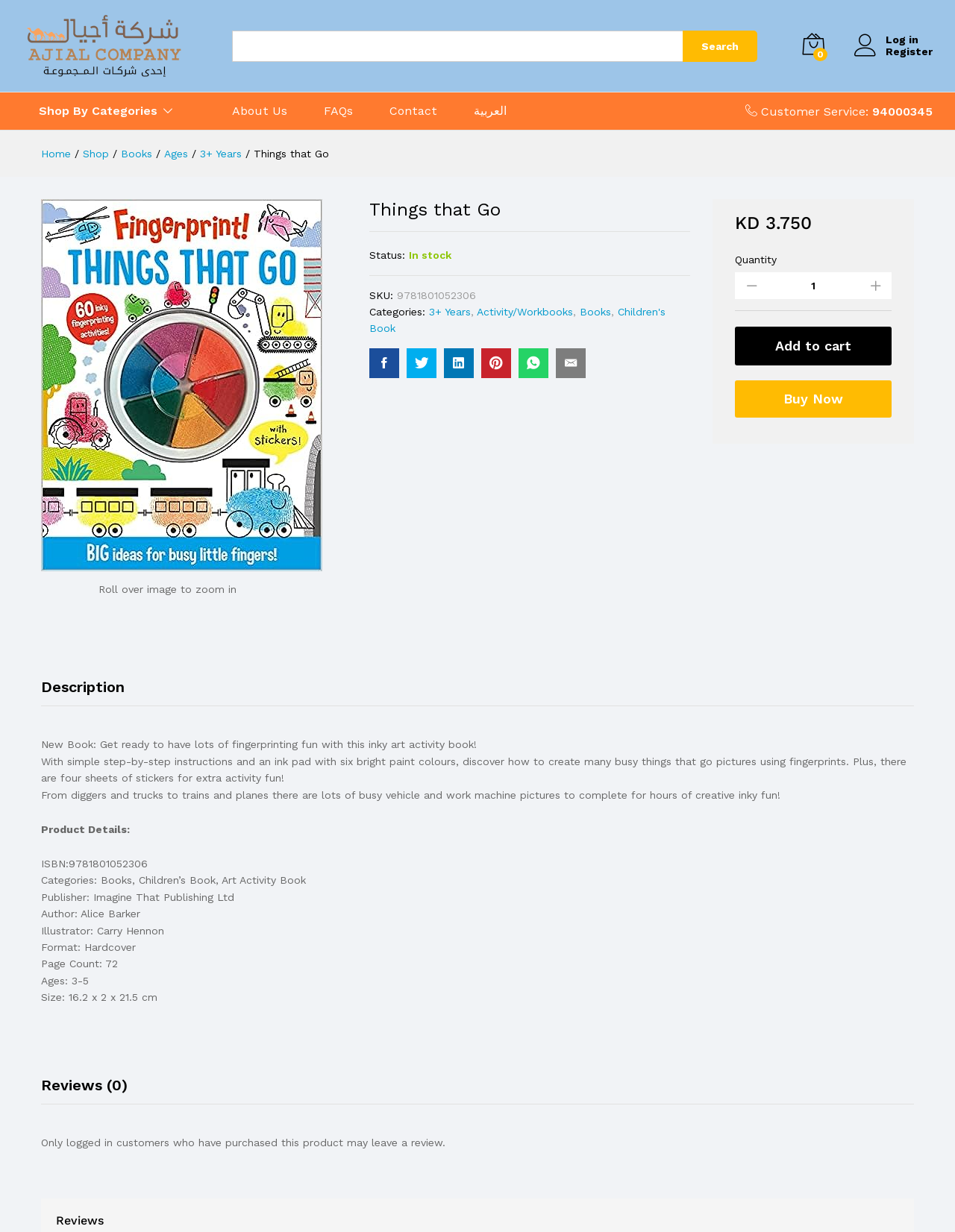Highlight the bounding box coordinates of the region I should click on to meet the following instruction: "View product details".

[0.266, 0.12, 0.345, 0.13]